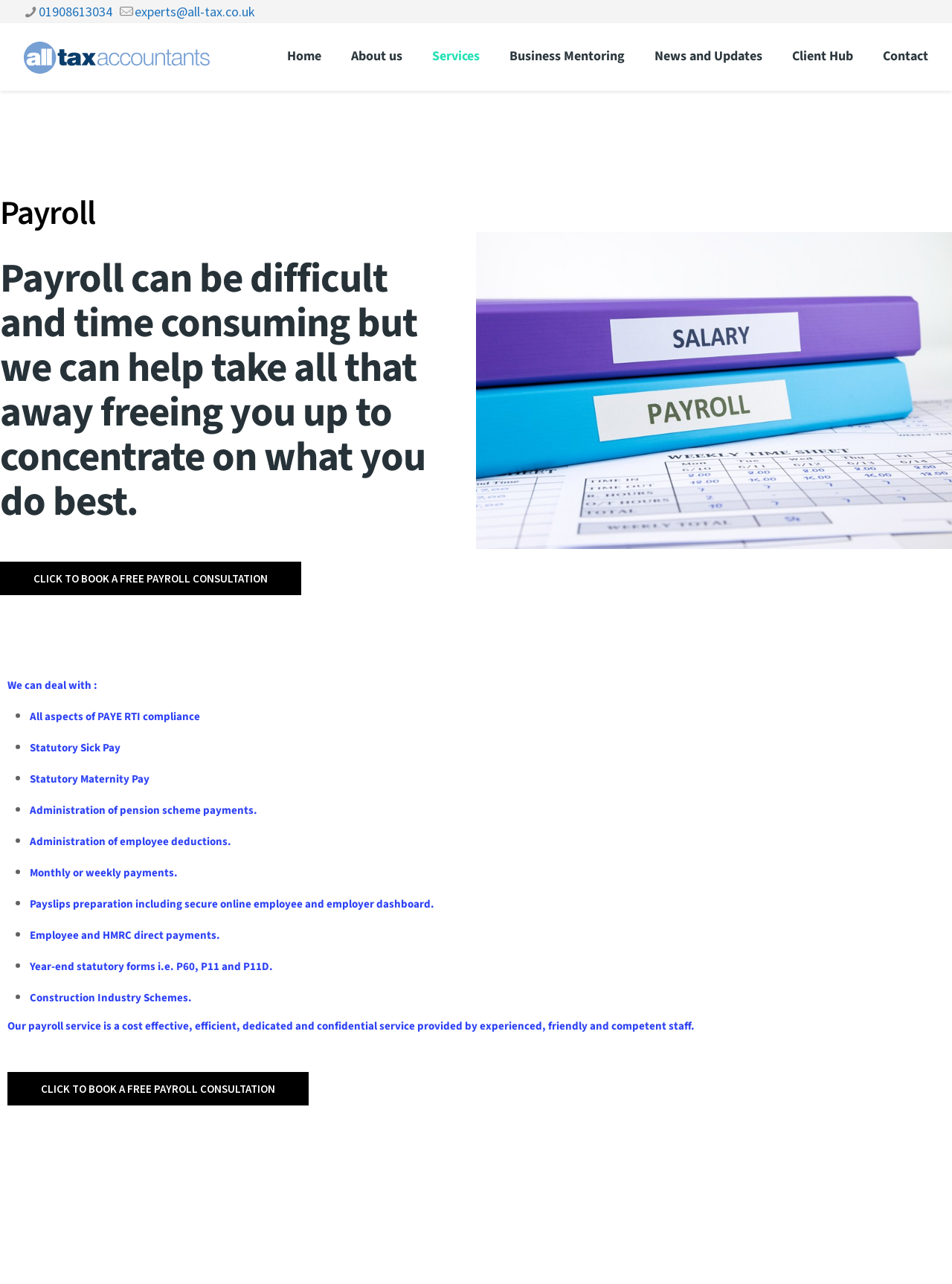What services does the payroll service of All Tax Accountants provide?
Look at the image and respond to the question as thoroughly as possible.

I found a list of services provided by the payroll service of All Tax Accountants, including all aspects of PAYE RTI compliance, Statutory Sick Pay, Statutory Maternity Pay, and more.